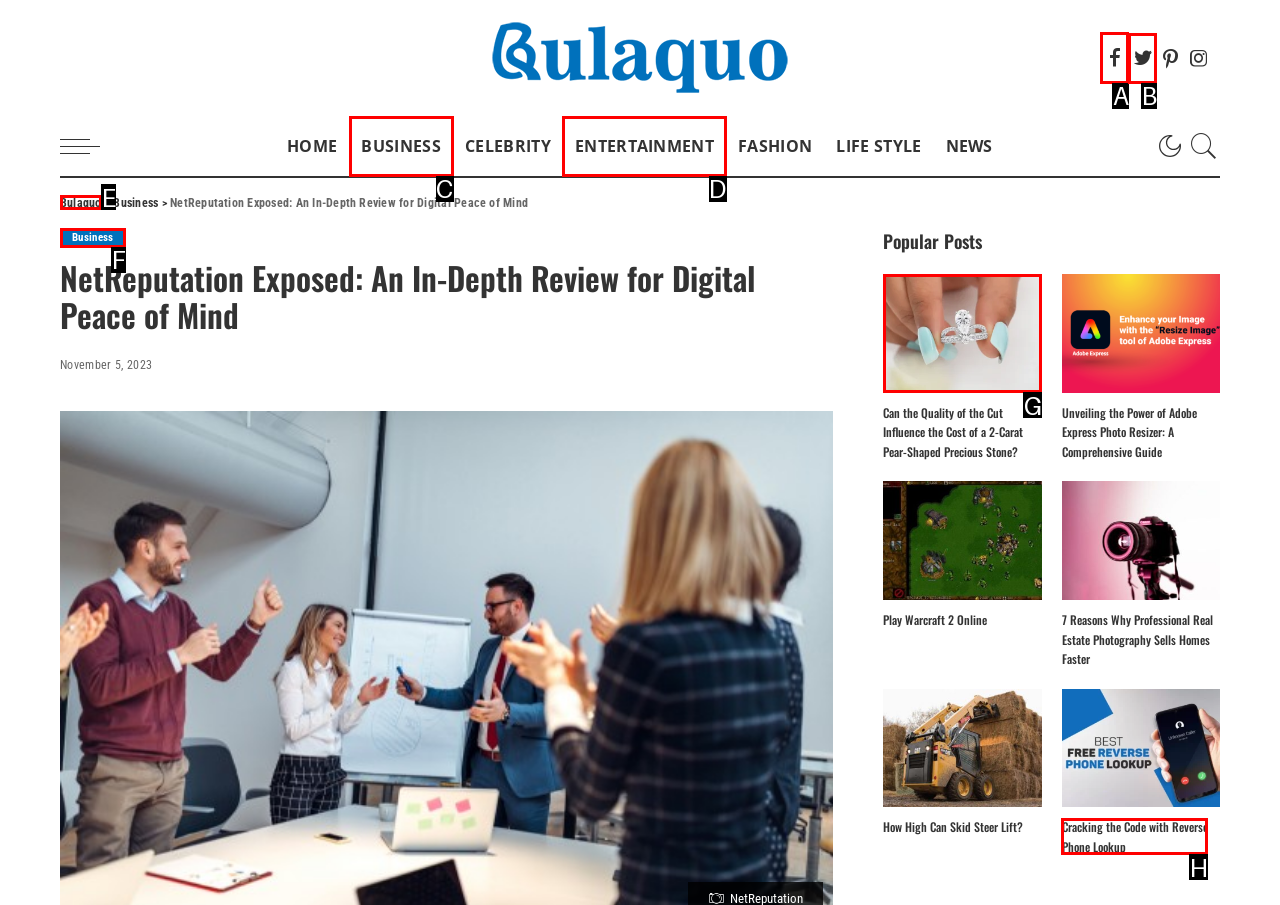Which HTML element should be clicked to fulfill the following task: Click on the Facebook link?
Reply with the letter of the appropriate option from the choices given.

A